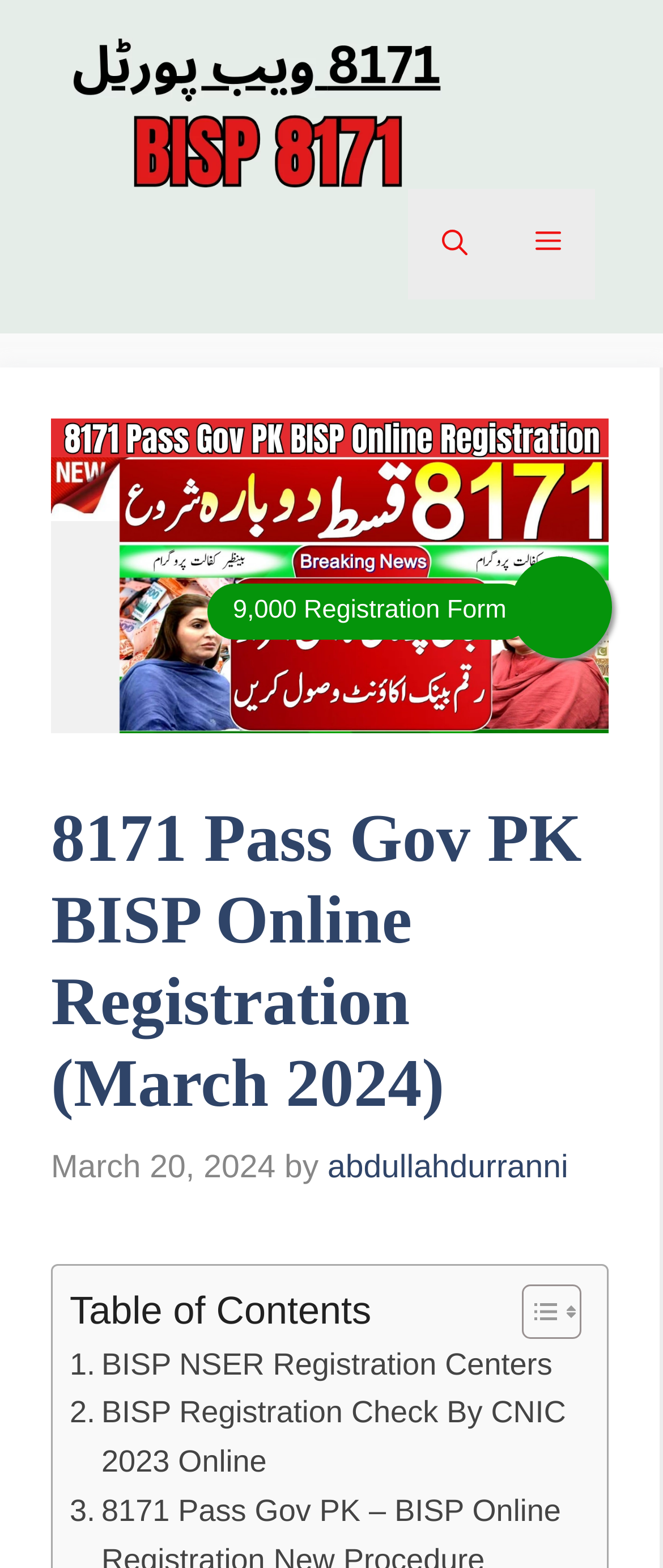Generate a comprehensive description of the webpage.

The webpage is about the Benazir Income Support Program (BISP) online registration, specifically focusing on the 8171 Pass Gov PK BISP Online Registration for March 2024. 

At the top of the page, there is a banner with the site's name. Below the banner, there is a navigation section with a mobile toggle button, an open search button, and a menu button. 

The main content area is divided into sections. The first section has a heading that matches the title of the webpage, followed by the date "March 20, 2024" and the author's name "abdullahdurranni". 

Below this section, there is a table of contents with a toggle button. The table of contents has two links: "BISP NSER Registration Centers" and "BISP Registration Check By CNIC 2023 Online". 

On the right side of the page, there is a link "9,000 Registration Form" and an image with the text "8171 Ehsaas Program" above it.